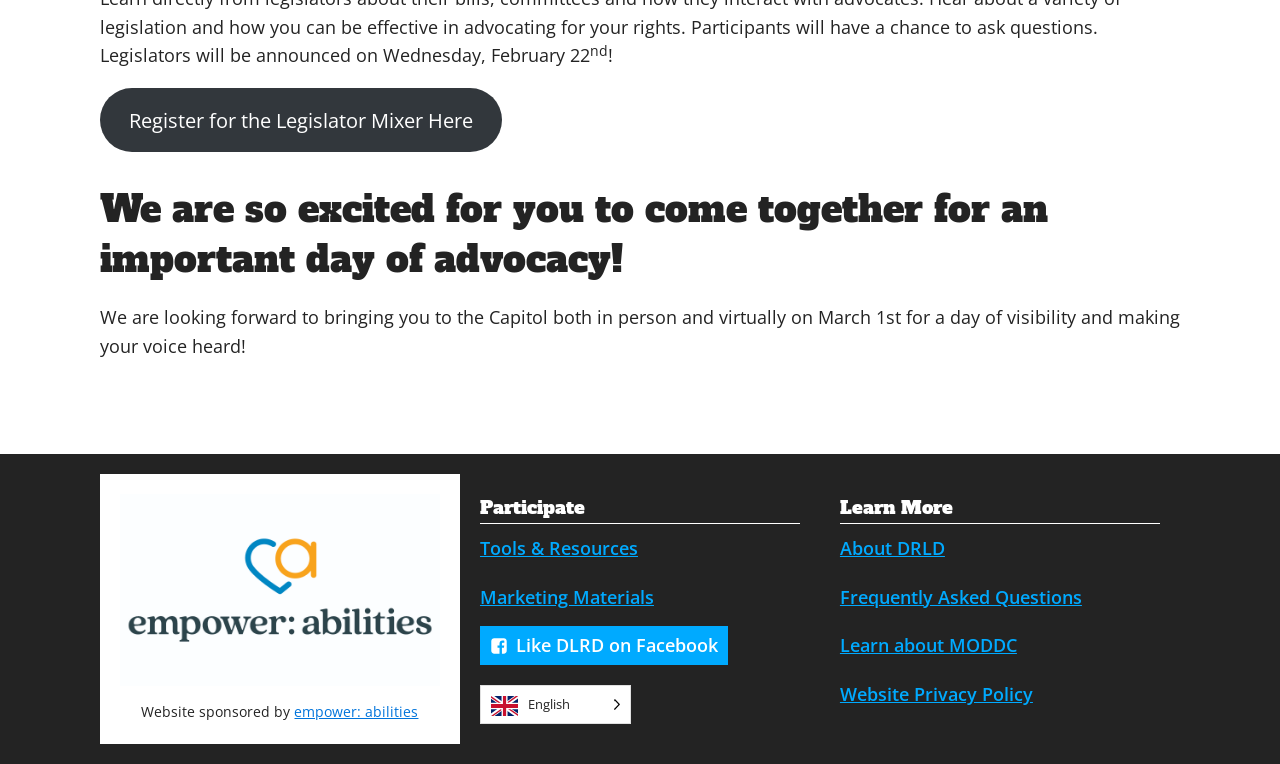What language is currently selected on the website?
Answer with a single word or short phrase according to what you see in the image.

English